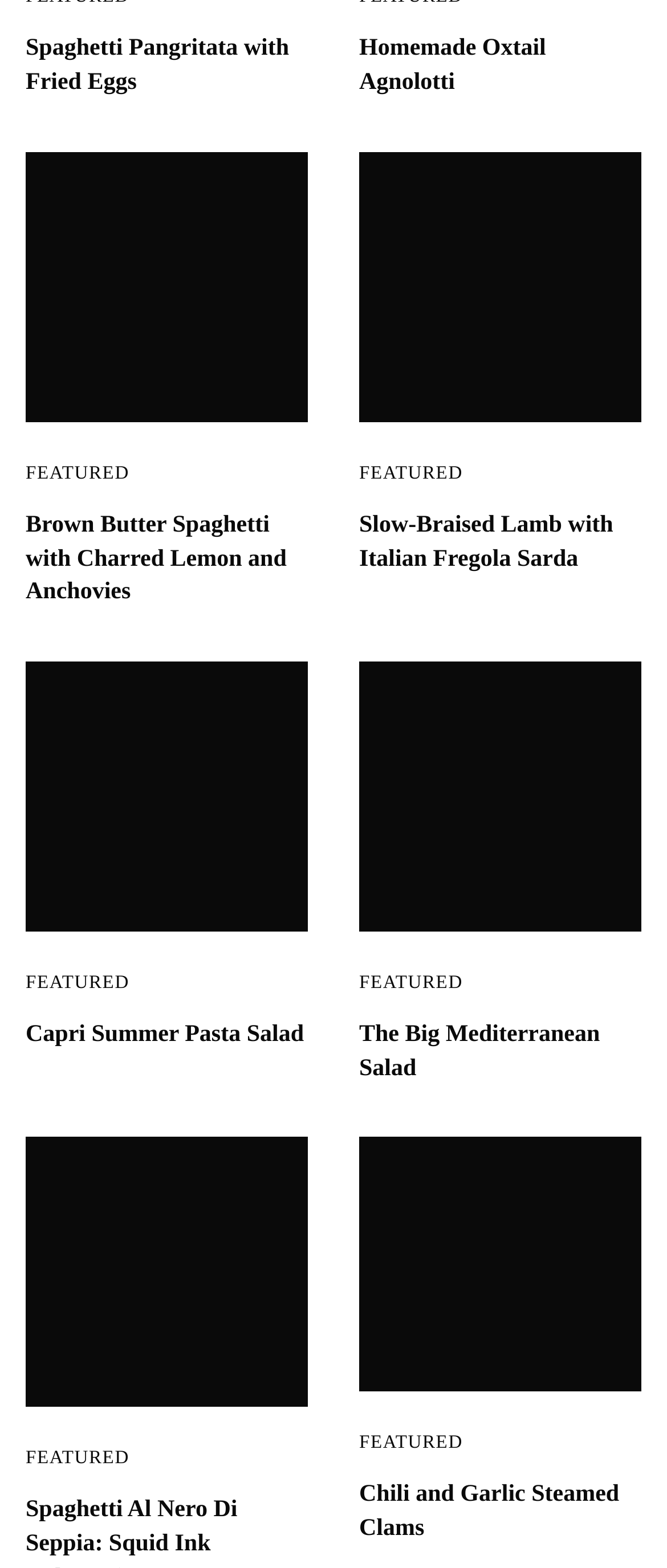Give the bounding box coordinates for the element described as: "Rods and turned parts".

None